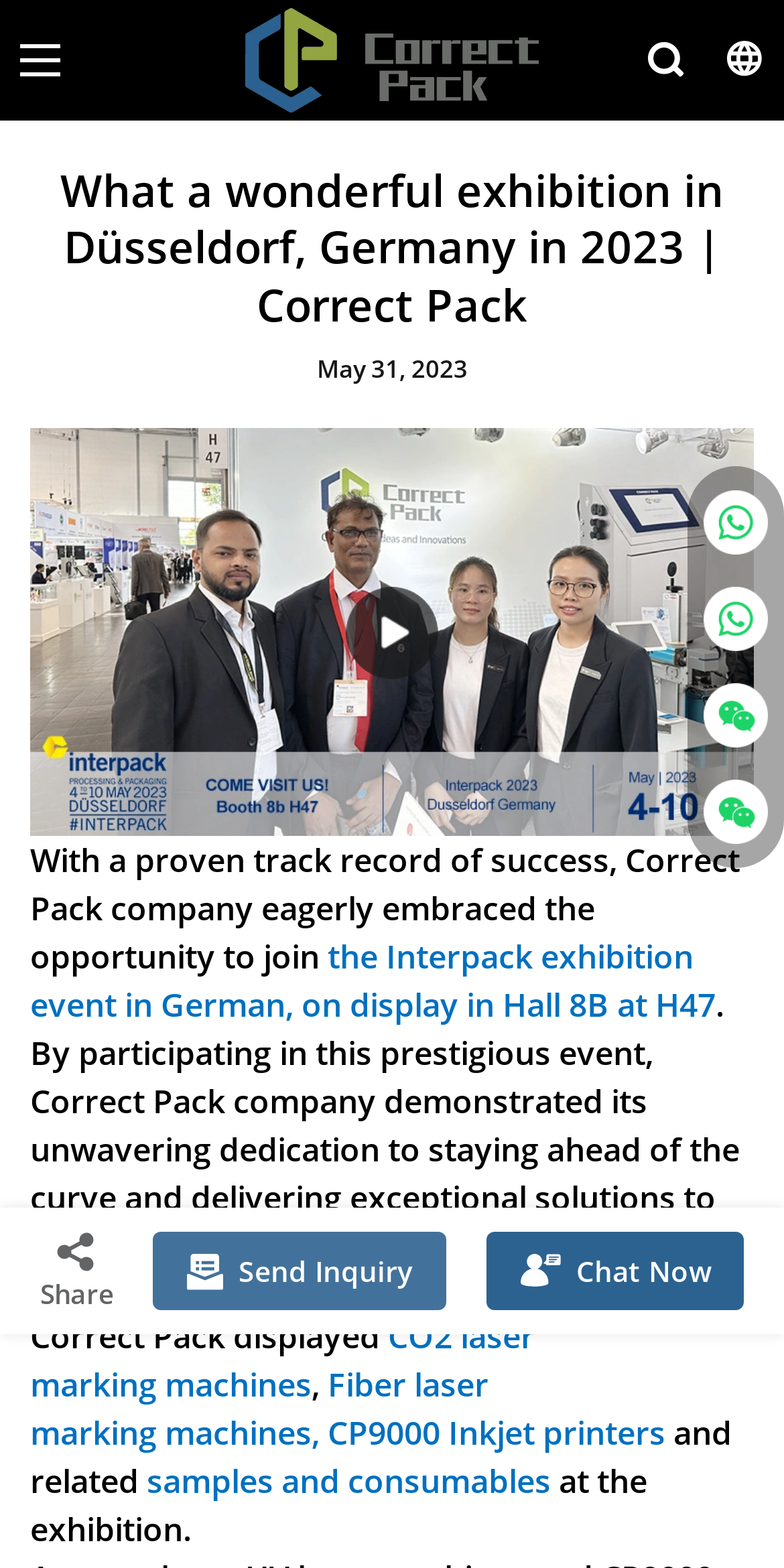Predict the bounding box coordinates of the area that should be clicked to accomplish the following instruction: "Learn more about 'CO2 laser marking machines'". The bounding box coordinates should consist of four float numbers between 0 and 1, i.e., [left, top, right, bottom].

[0.038, 0.838, 0.682, 0.897]